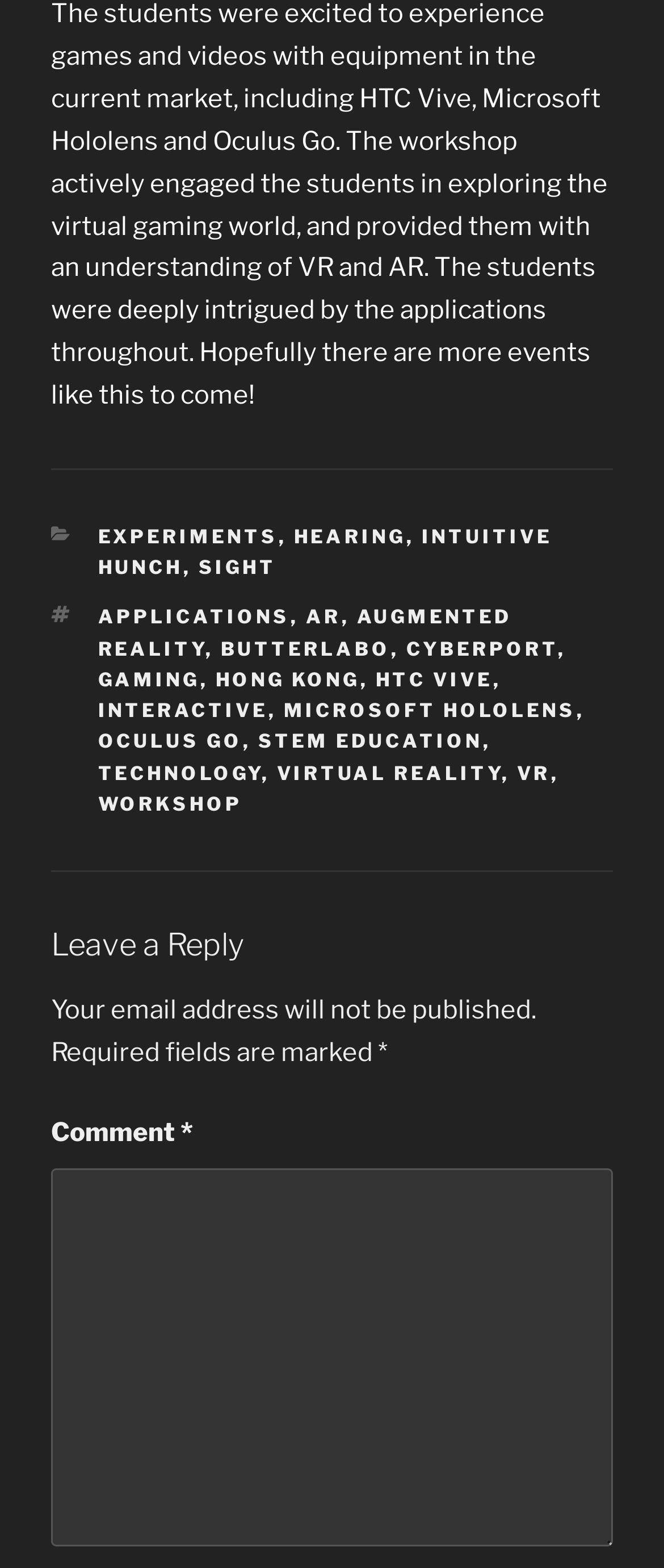Use the details in the image to answer the question thoroughly: 
What categories are available on this website?

By looking at the footer section of the webpage, I can see a list of categories including EXPERIMENTS, HEARING, INTUITIVE HUNCH, SIGHT, and more. These categories are likely used to organize content on the website.